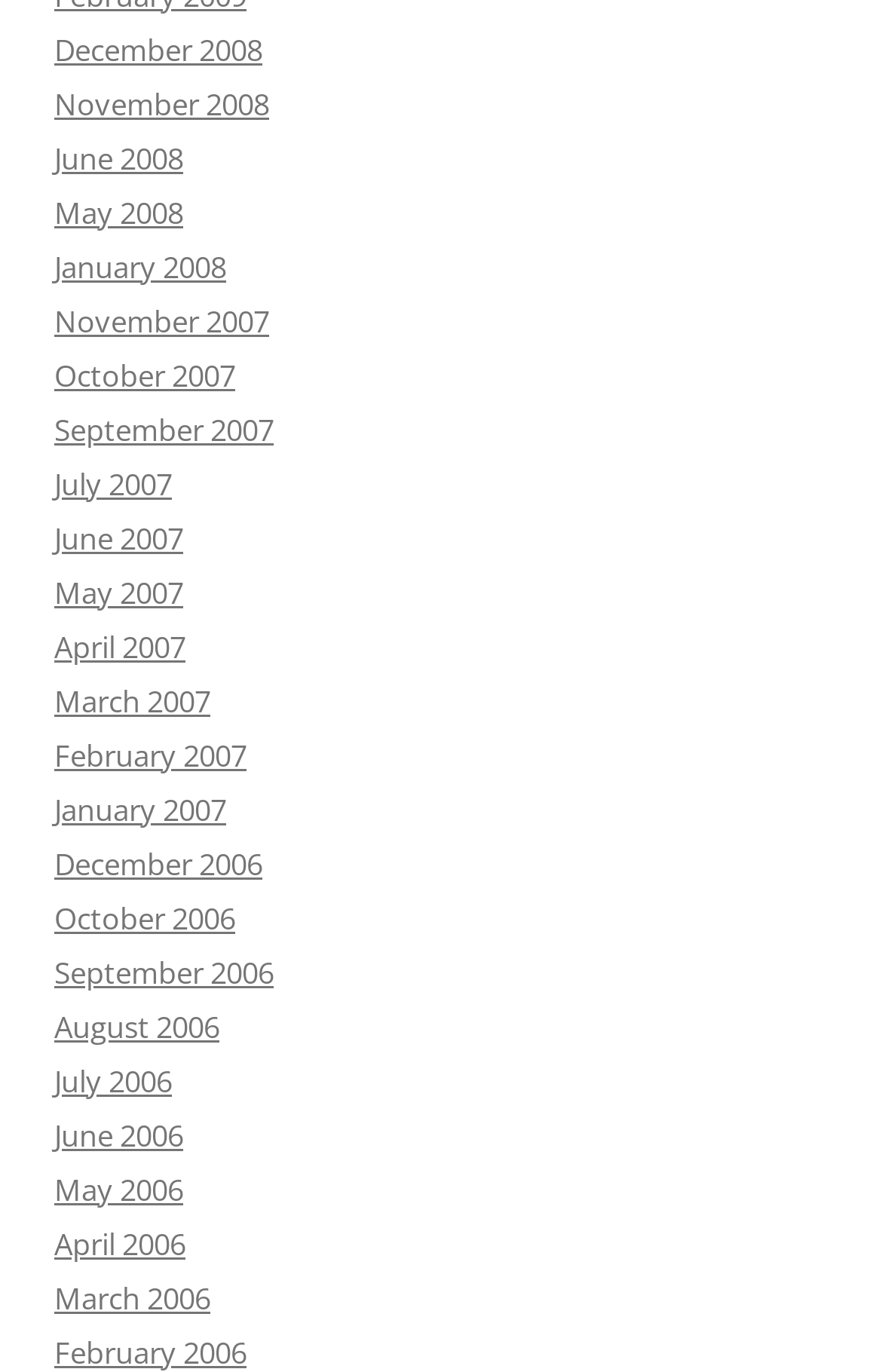Select the bounding box coordinates of the element I need to click to carry out the following instruction: "view December 2008".

[0.062, 0.021, 0.297, 0.05]